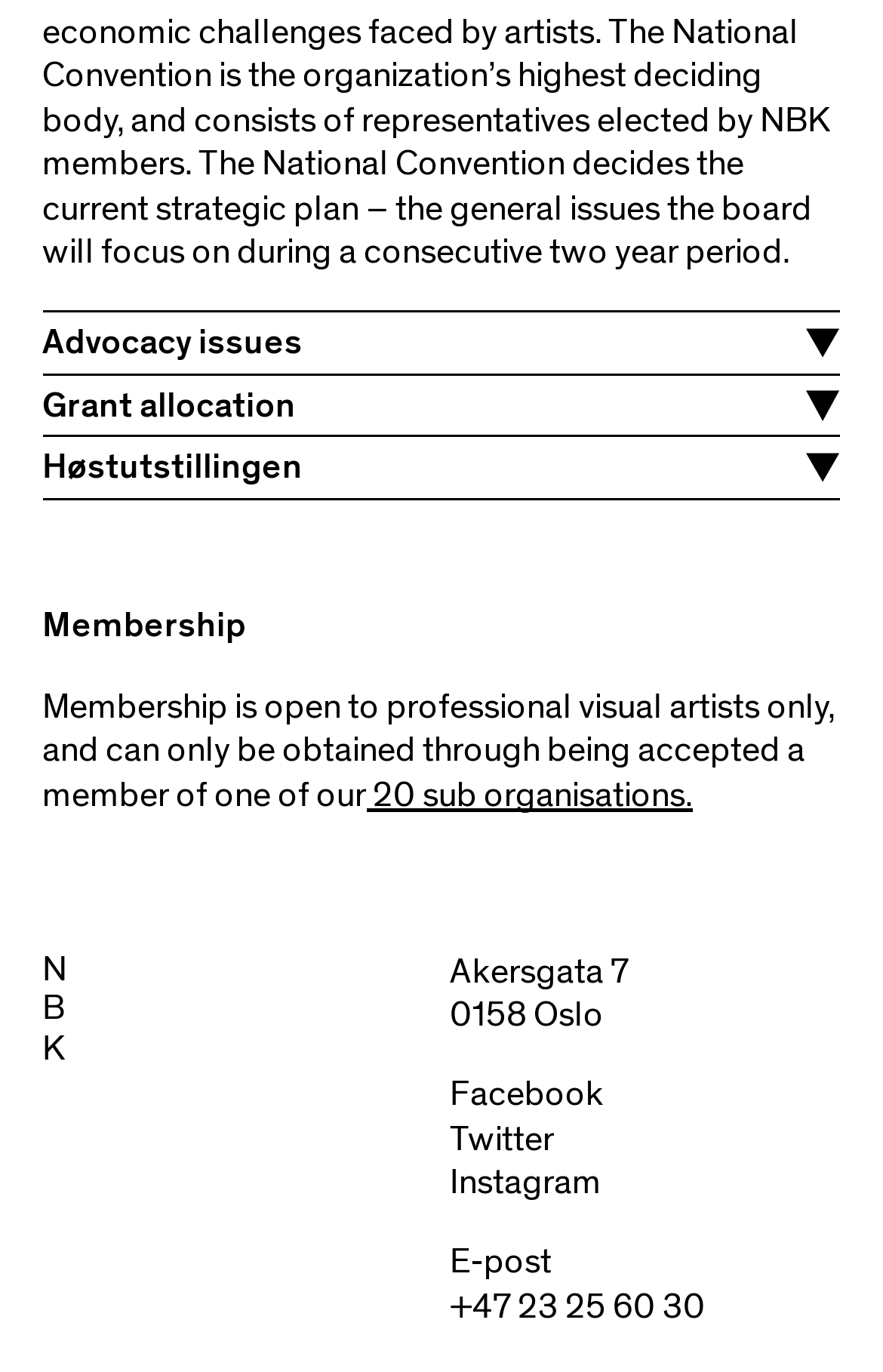Identify the bounding box coordinates of the clickable region to carry out the given instruction: "Expand advocacy issues".

[0.048, 0.235, 0.952, 0.267]